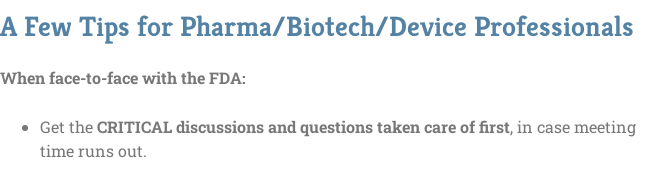Give a detailed account of the visual elements in the image.

The image presents a section titled "A Few Tips for Pharma/Biotech/Device Professionals," specifically focusing on preparation for interactions with the FDA. It emphasizes the importance of prioritizing critical discussions in meetings, highlighting that essential questions and topics should be addressed first to ensure they are covered before time runs out. This advice serves as a vital guideline for professionals in the pharmaceutical, biotechnology, and medical device sectors, aiming to navigate regulatory discussions effectively.